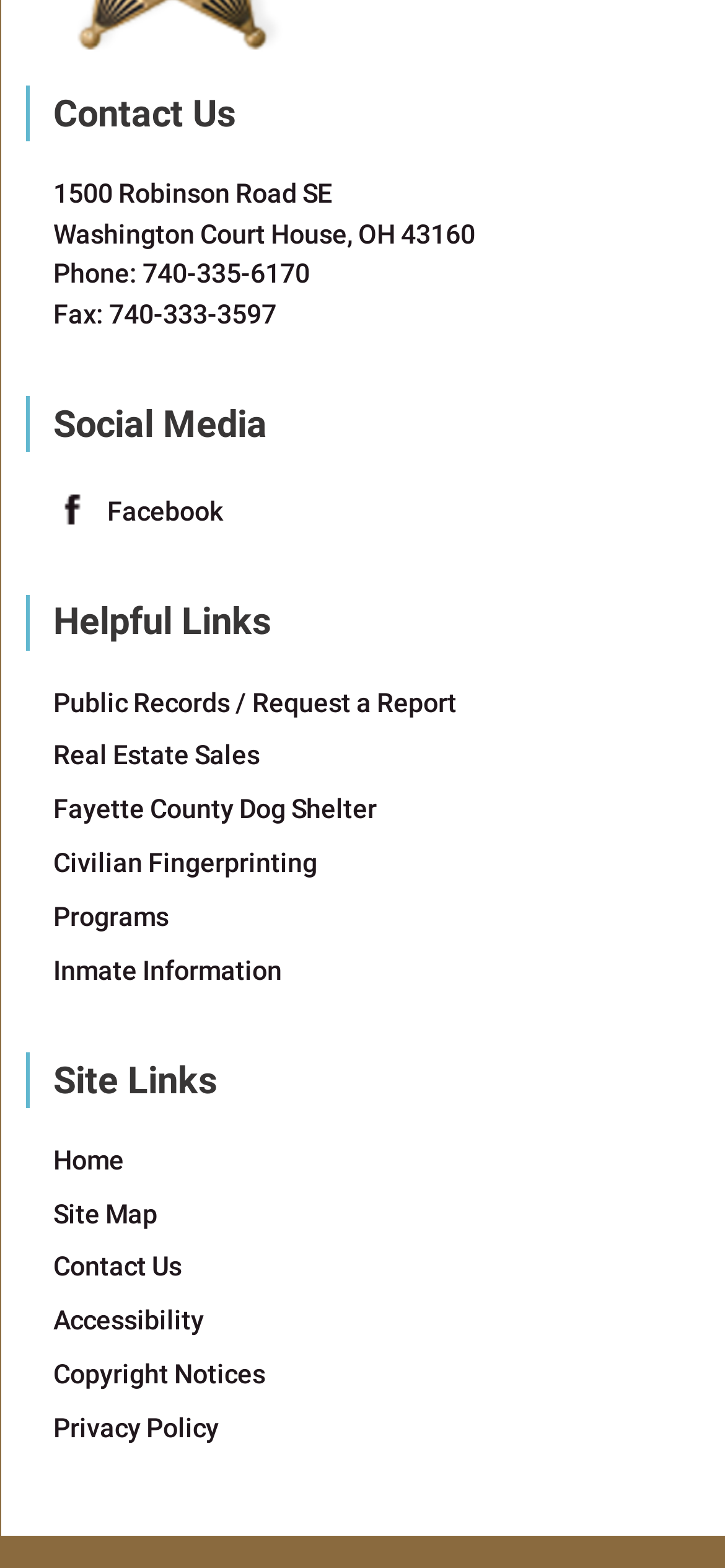How many social media links are available?
Please answer the question with a detailed and comprehensive explanation.

The social media links are located in the 'Social Media' region, which is below the 'Contact Us' region. There is only one link, which is 'Facebook', indicating that there is only one social media link available.